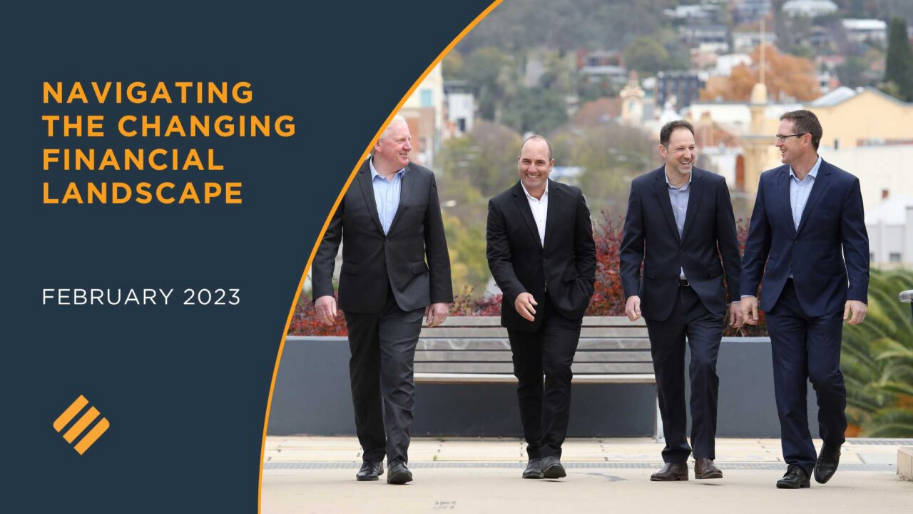What is the date mentioned in the image? Analyze the screenshot and reply with just one word or a short phrase.

February 2023